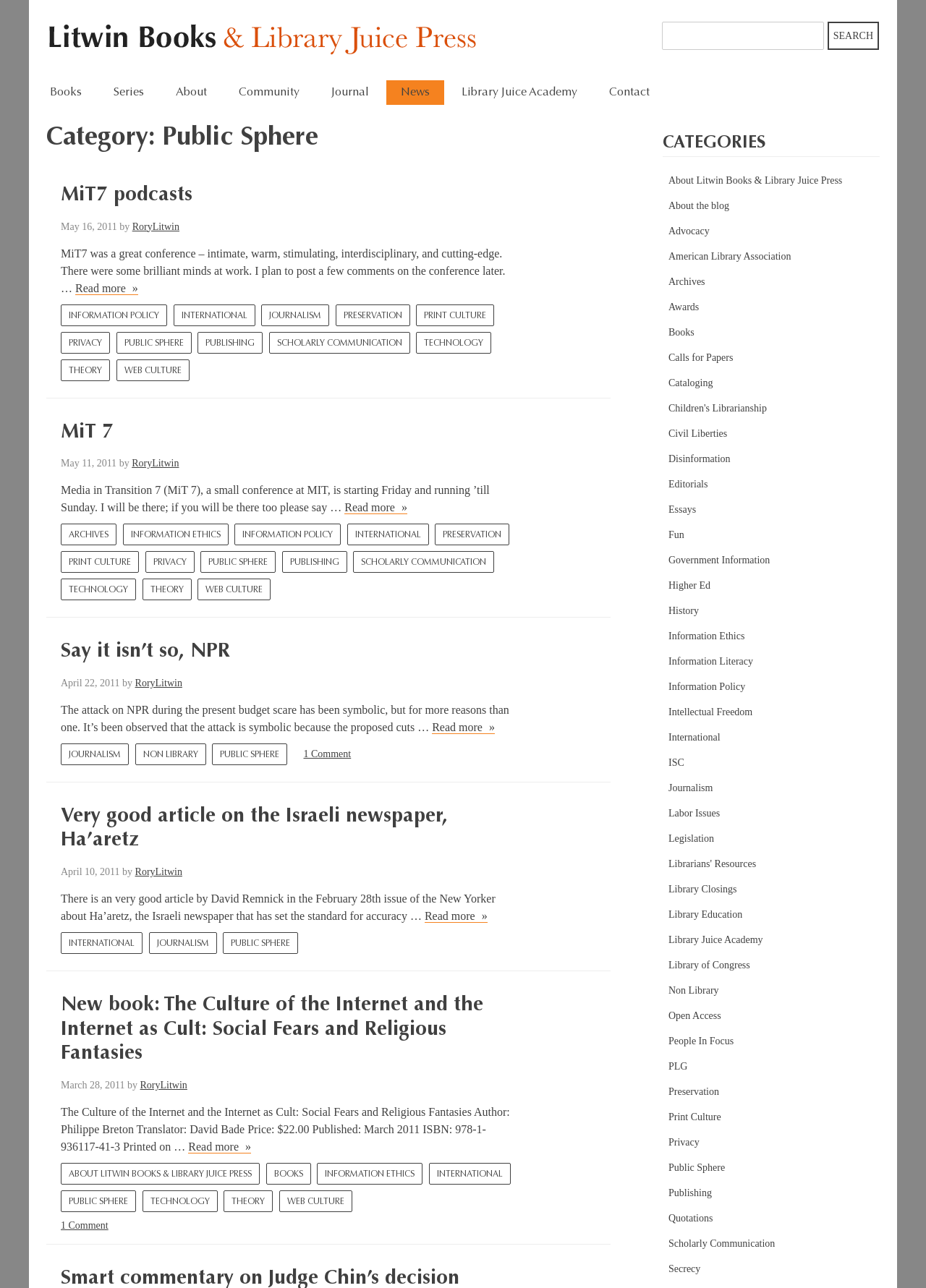Please determine the bounding box coordinates, formatted as (top-left x, top-left y, bottom-right x, bottom-right y), with all values as floating point numbers between 0 and 1. Identify the bounding box of the region described as: parent_node: Search for: name="s"

[0.715, 0.017, 0.89, 0.039]